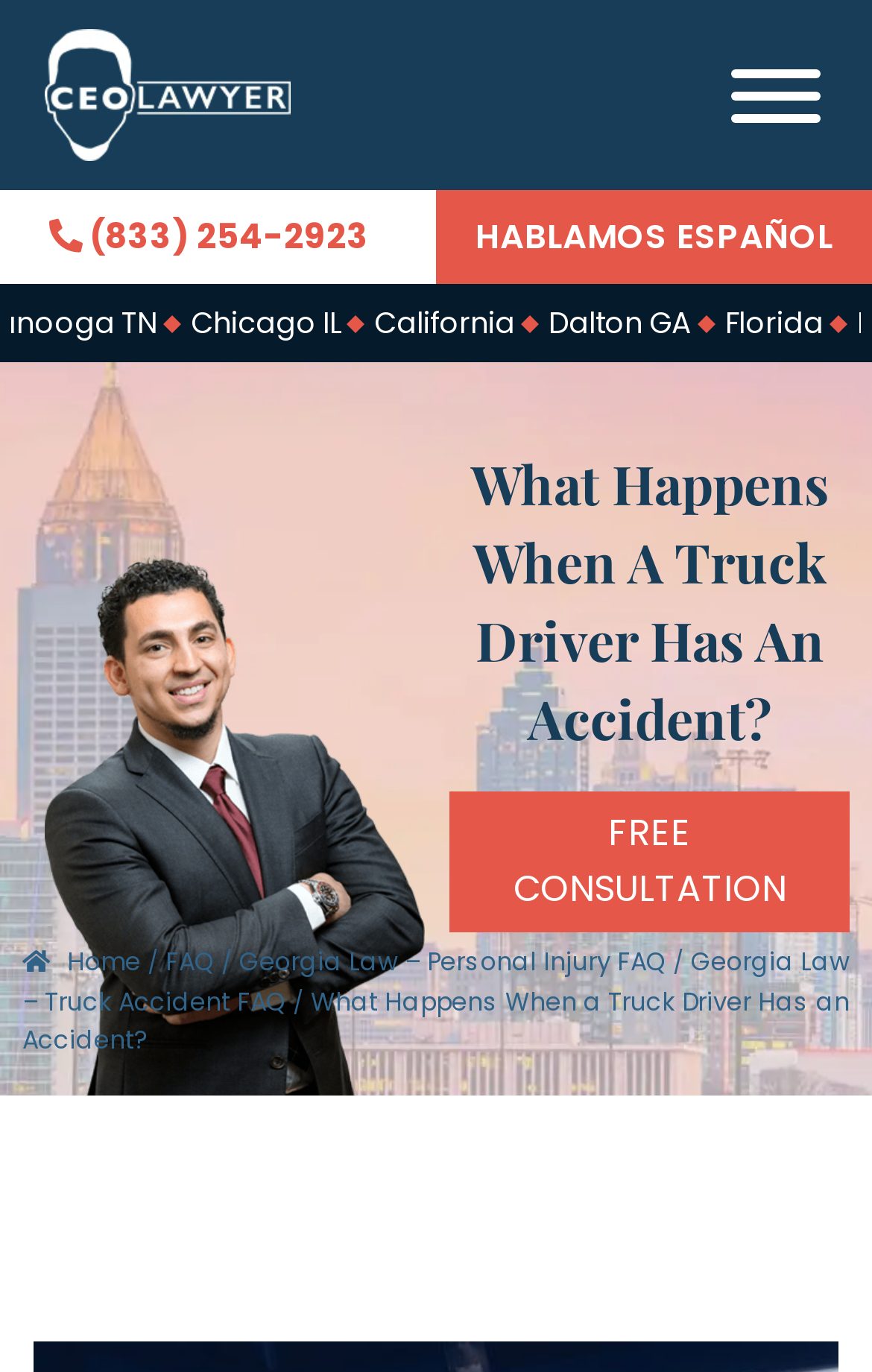Provide the bounding box coordinates of the HTML element described by the text: "Boca Raton FL". The coordinates should be in the format [left, top, right, bottom] with values between 0 and 1.

[0.443, 0.22, 0.671, 0.251]